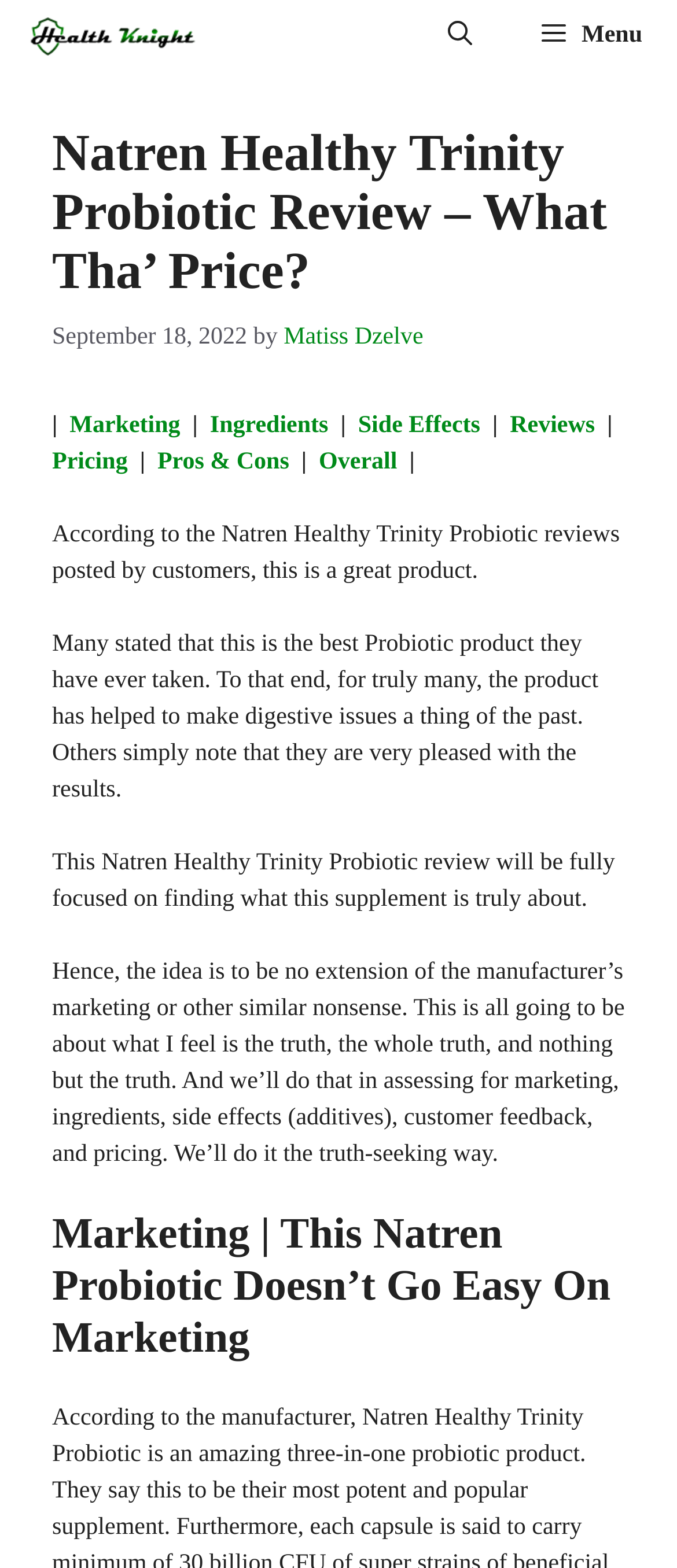Find the bounding box coordinates of the element to click in order to complete this instruction: "Check the 'Pricing' information". The bounding box coordinates must be four float numbers between 0 and 1, denoted as [left, top, right, bottom].

[0.077, 0.286, 0.189, 0.303]